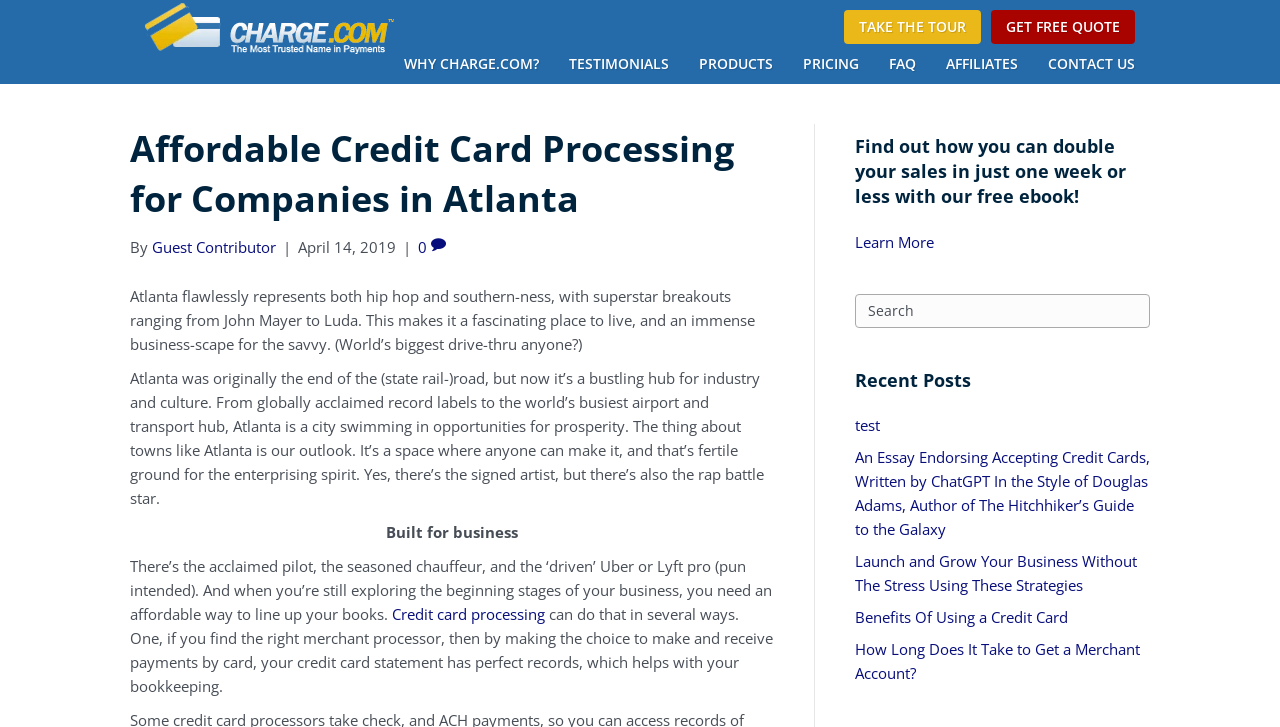Identify the bounding box coordinates of the section that should be clicked to achieve the task described: "Search for something".

[0.668, 0.404, 0.898, 0.451]